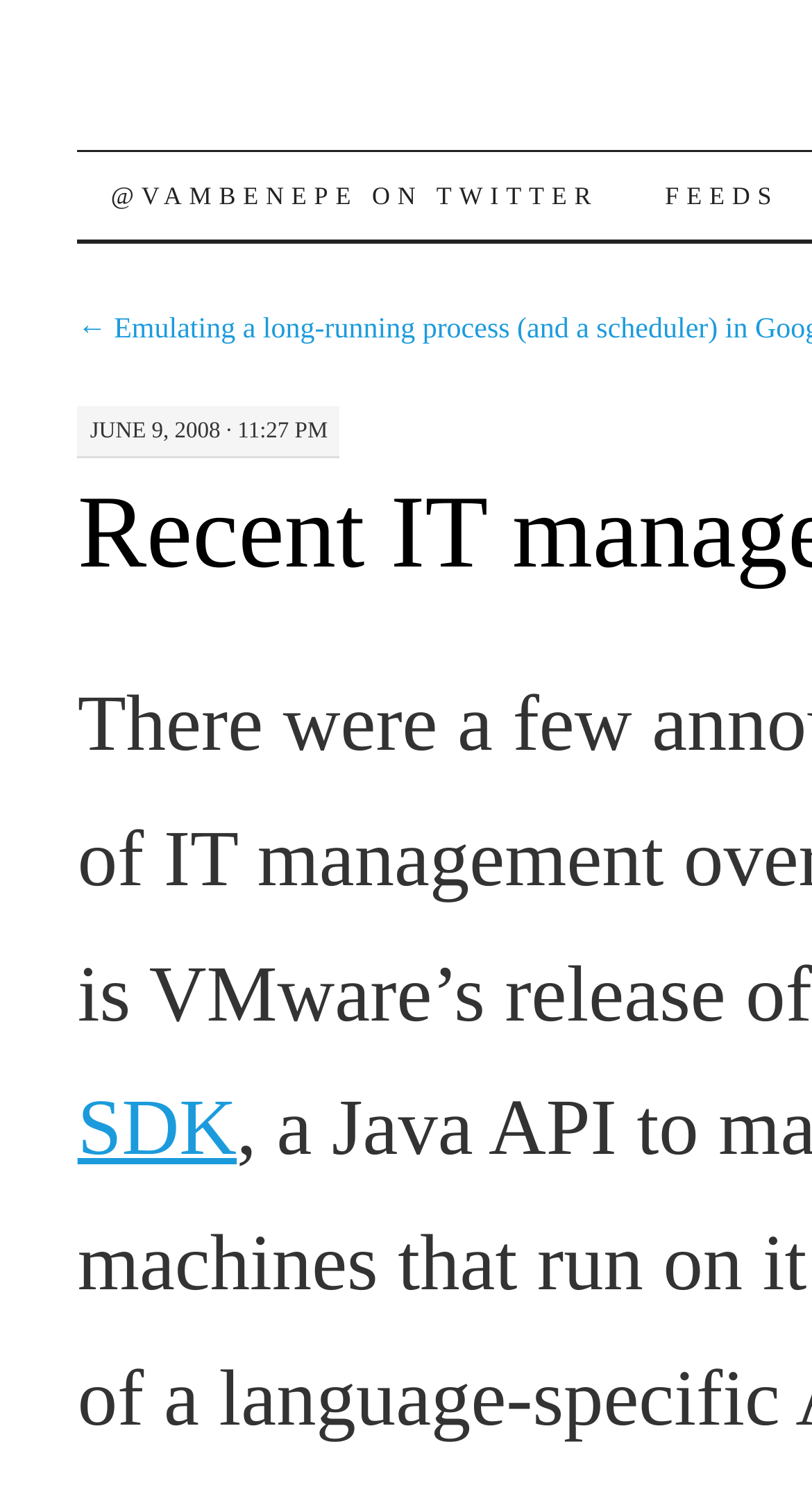Given the element description, predict the bounding box coordinates in the format (top-left x, top-left y, bottom-right x, bottom-right y). Make sure all values are between 0 and 1. Here is the element description: Skip to content

[0.093, 0.1, 0.175, 0.275]